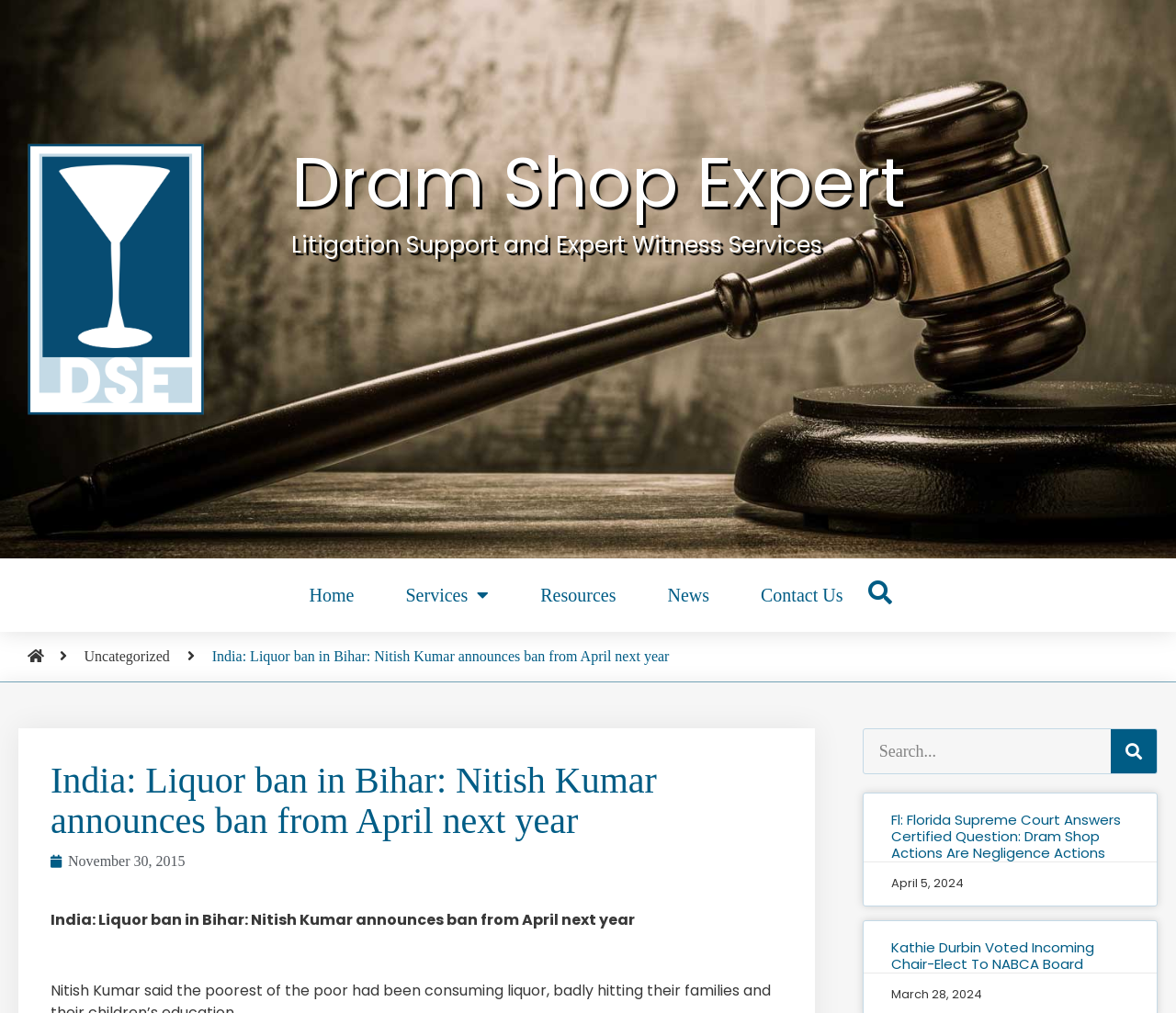What are the main categories on the top navigation bar?
Respond with a short answer, either a single word or a phrase, based on the image.

Home, Services, Resources, News, Contact Us